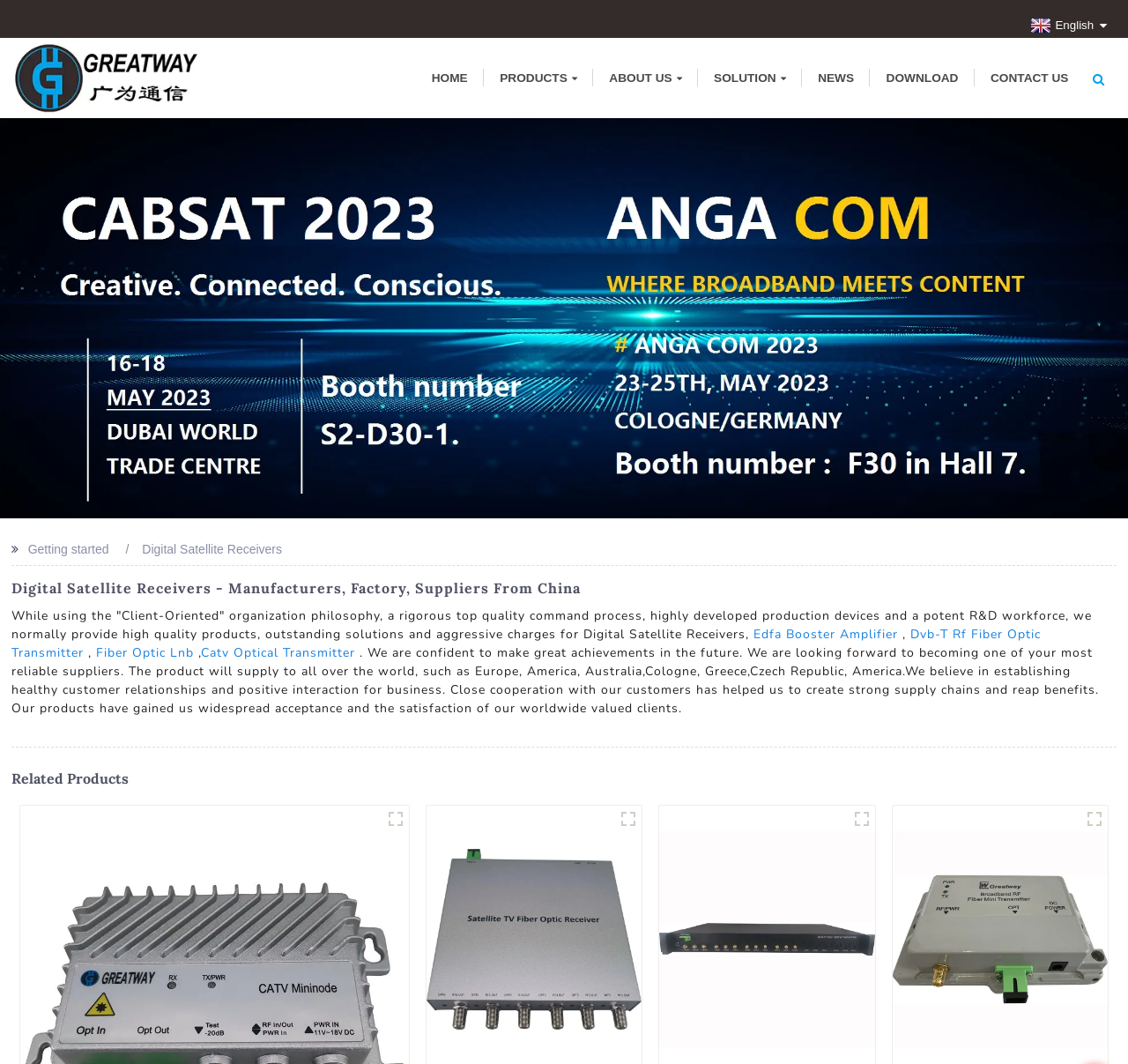Please determine the bounding box coordinates, formatted as (top-left x, top-left y, bottom-right x, bottom-right y), with all values as floating point numbers between 0 and 1. Identify the bounding box of the region described as: Getting started

[0.025, 0.51, 0.096, 0.523]